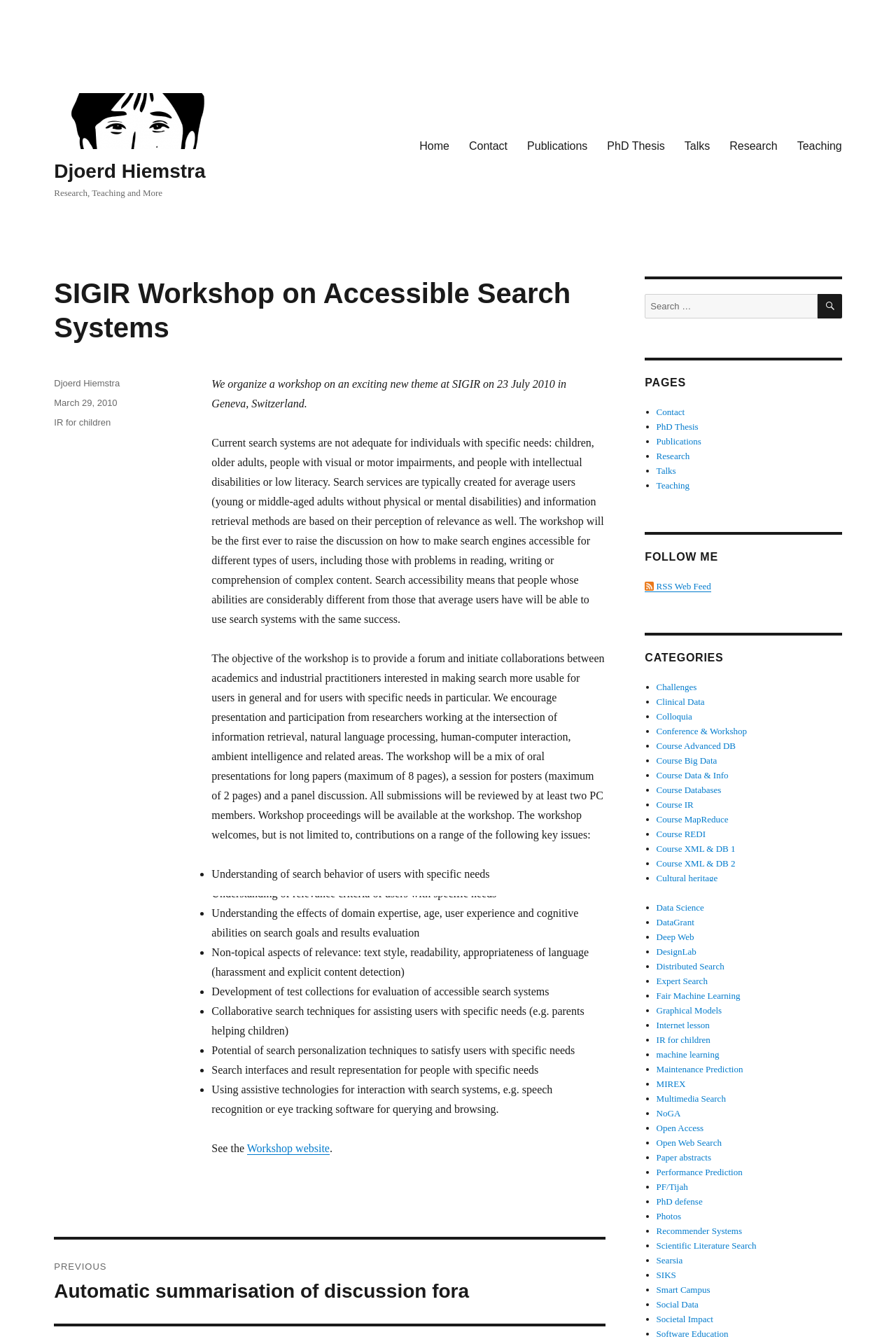Can you specify the bounding box coordinates for the region that should be clicked to fulfill this instruction: "Follow the RSS feed".

[0.72, 0.434, 0.794, 0.442]